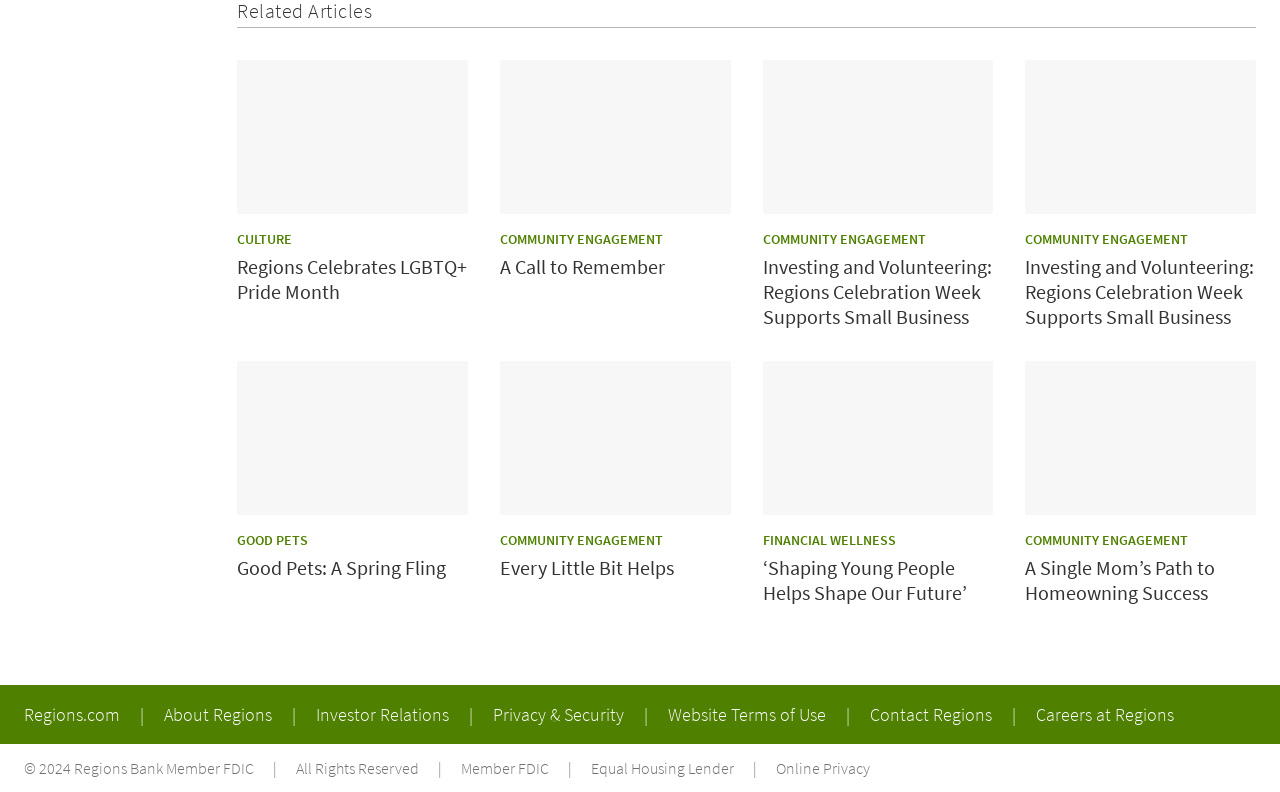Identify the bounding box coordinates of the region I need to click to complete this instruction: "View the 'Regions Celebrates LGBTQ+ Pride Month' article".

[0.185, 0.321, 0.366, 0.384]